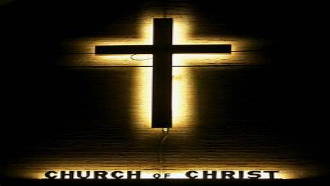Respond to the question below with a concise word or phrase:
What is written below the cross?

CHURCH of CHRIST